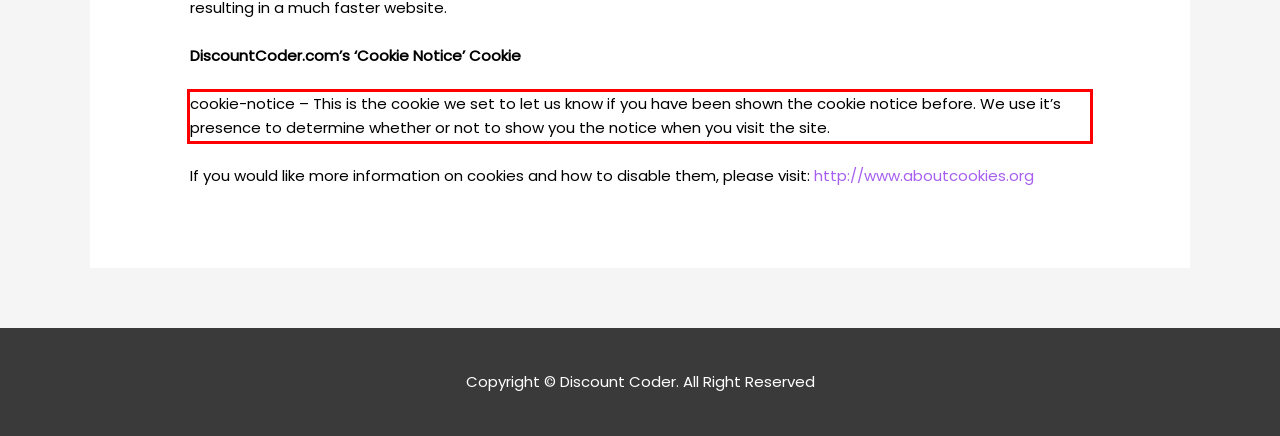Please identify the text within the red rectangular bounding box in the provided webpage screenshot.

cookie-notice – This is the cookie we set to let us know if you have been shown the cookie notice before. We use it’s presence to determine whether or not to show you the notice when you visit the site.